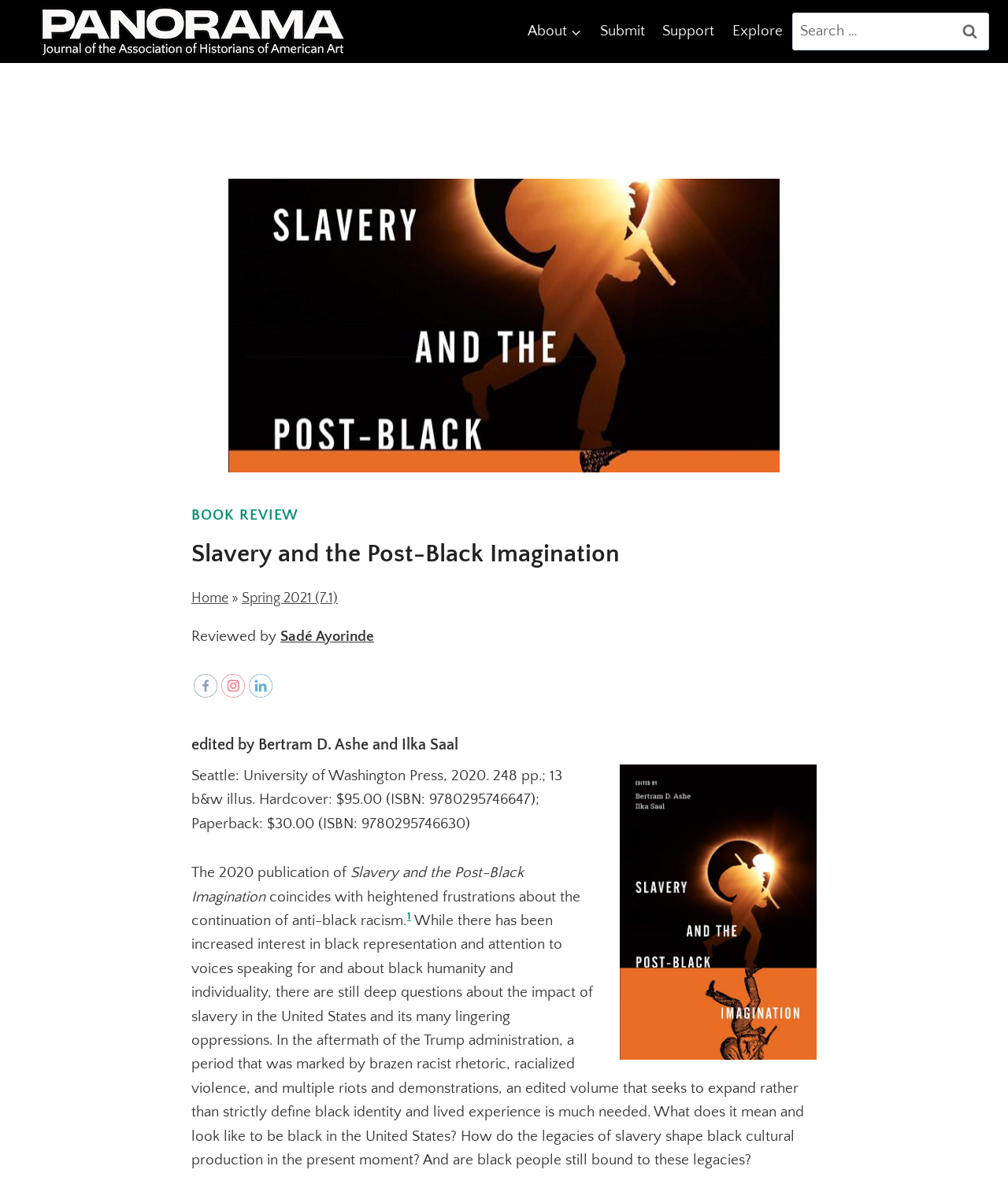Answer succinctly with a single word or phrase:
What is the name of the journal?

Panorama